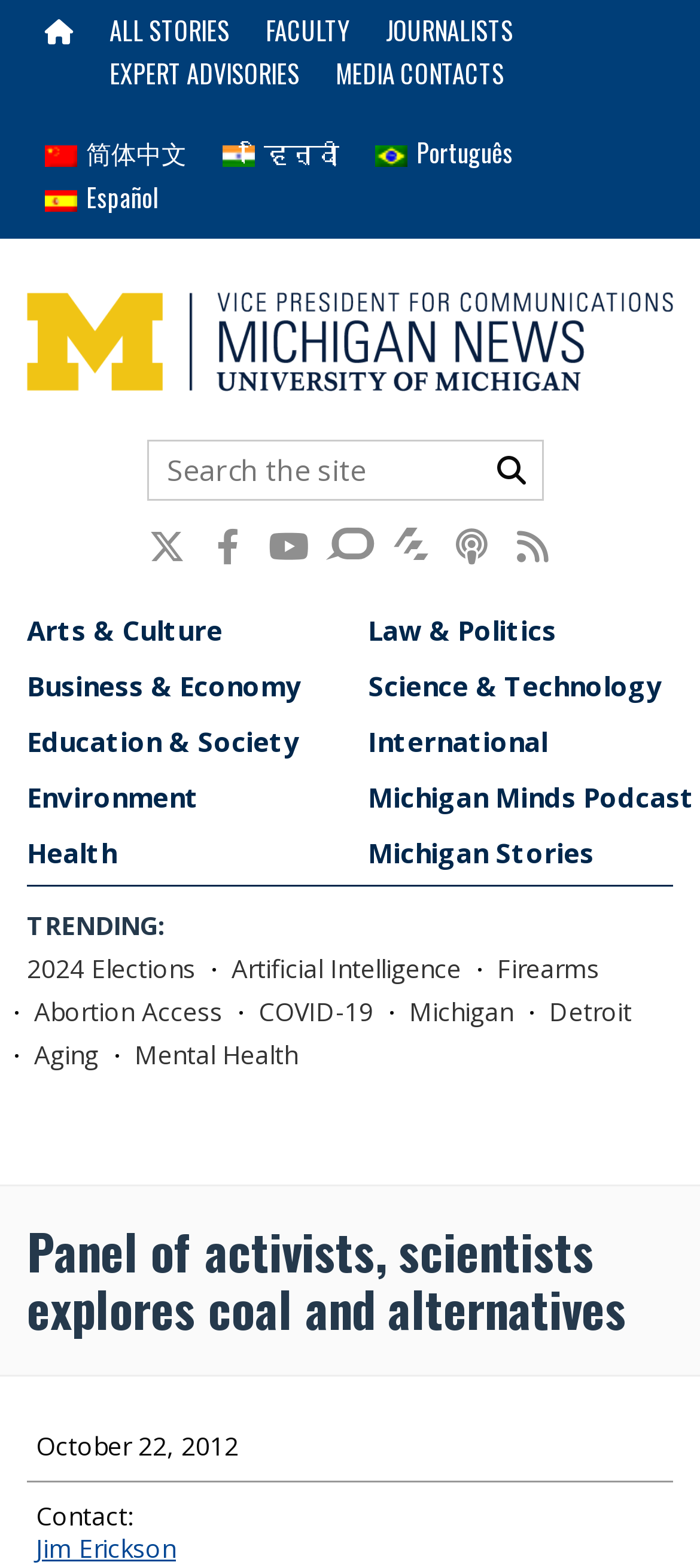Describe all the key features of the webpage in detail.

The webpage is from the University of Michigan News, featuring a panel discussion on coal and alternatives. At the top, there are several links to navigate to different sections of the website, including "HOME", "ALL STORIES", "FACULTY", and "JOURNALISTS". Below these links, there are flags representing different languages, including Chinese, Hindi, Portuguese, and Spanish.

The main heading "University of Michigan News" is prominently displayed, accompanied by a search bar and a button to search for specific topics. Below the search bar, there are links to various social media platforms, including Twitter, Facebook, YouTube, and others.

On the left side of the page, there is a navigation menu categorized by topics, such as "Arts & Culture", "Business & Economy", "Education & Society", and others. On the right side, there is a section titled "TRENDING:", featuring links to popular topics, including "2024 Elections", "Artificial Intelligence", "Firearms", and others.

The main content of the page is a news article titled "Panel of activists, scientists explores coal and alternatives". The article is dated October 22, 2012, and features a description of the panel discussion, which includes environmental and social justice advocate Maria Gunnoe. The article also provides contact information for Jim Erickson.